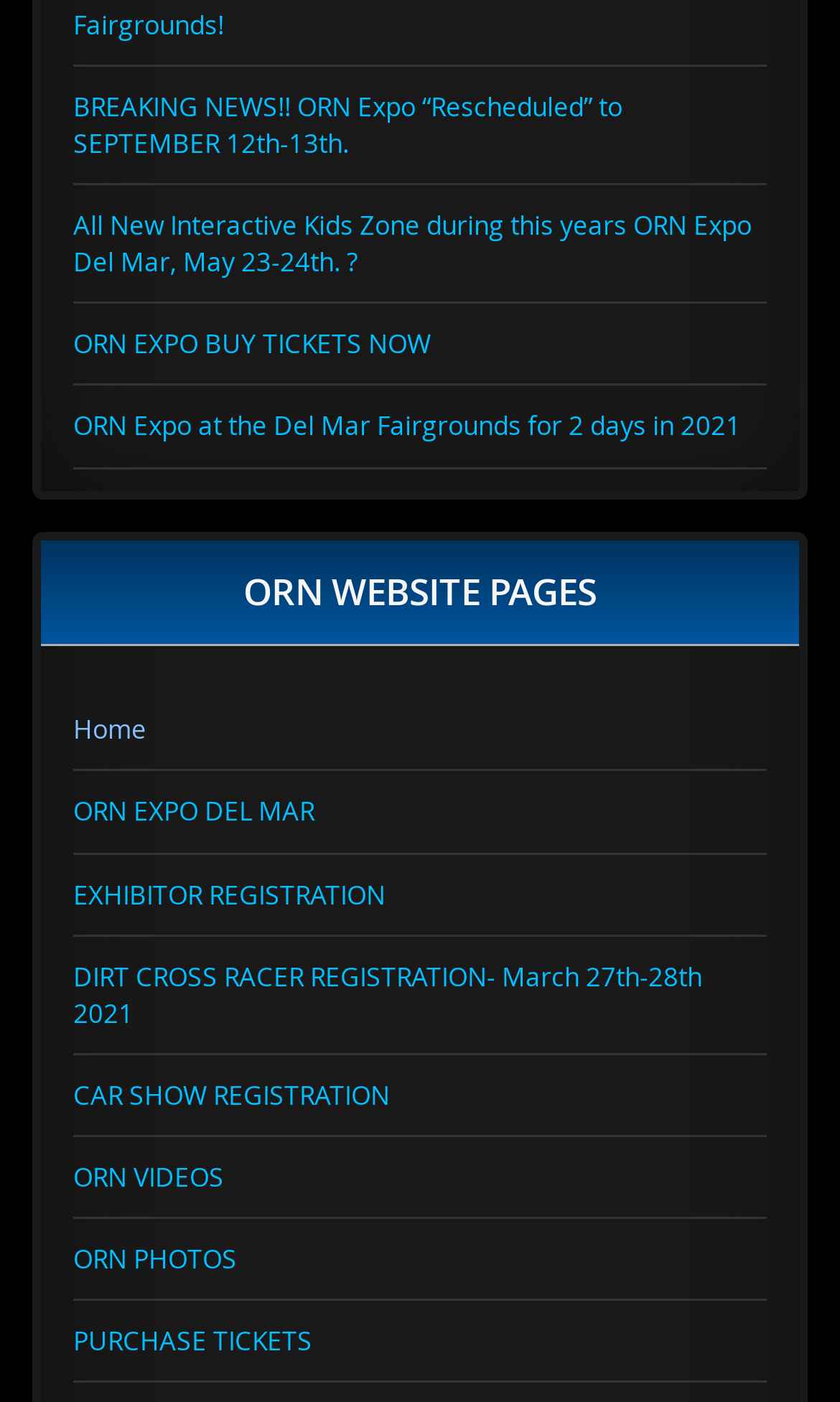Where is ORN Expo being held?
Analyze the image and deliver a detailed answer to the question.

The answer can be inferred from the link 'ORN Expo at the Del Mar Fairgrounds for 2 days in 2021', which suggests that the event is being held at the Del Mar Fairgrounds.